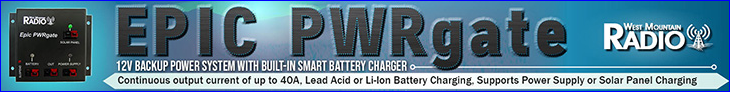What types of batteries can the system charge?
From the image, respond using a single word or phrase.

Lead-acid and lithium-ion